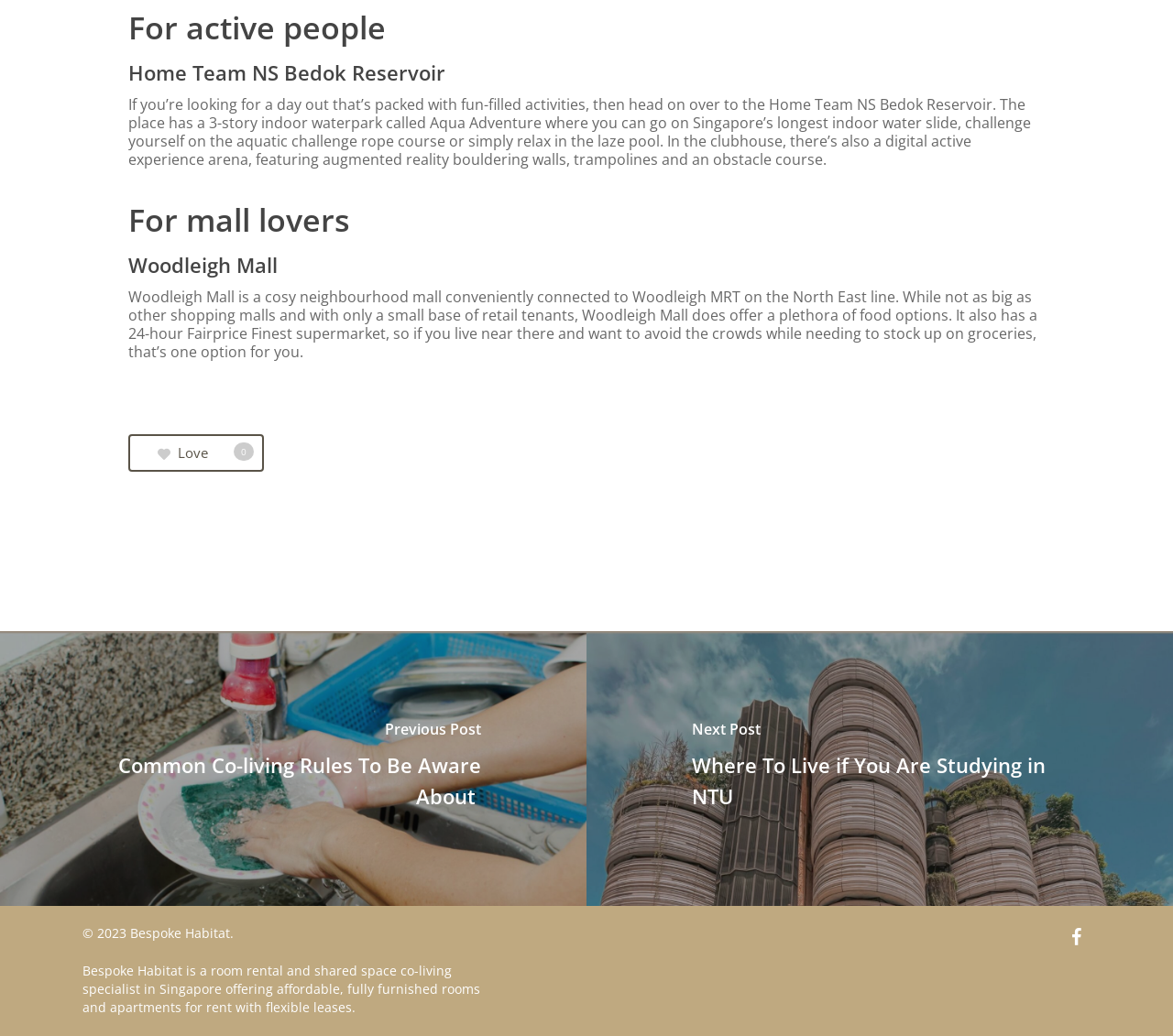Bounding box coordinates are given in the format (top-left x, top-left y, bottom-right x, bottom-right y). All values should be floating point numbers between 0 and 1. Provide the bounding box coordinate for the UI element described as: Black Olive and Fig Tapenade

None